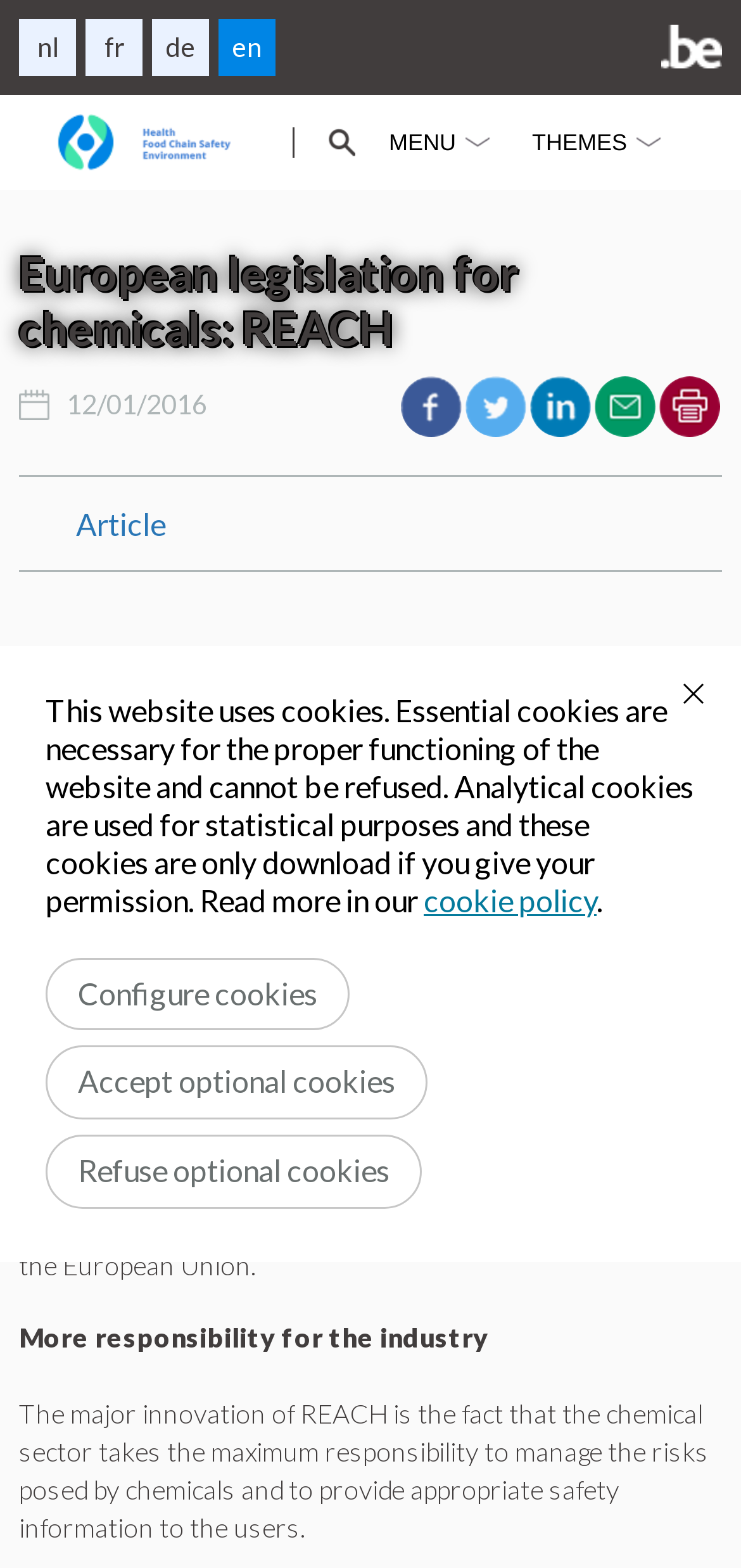Locate the bounding box coordinates of the area you need to click to fulfill this instruction: 'Open search'. The coordinates must be in the form of four float numbers ranging from 0 to 1: [left, top, right, bottom].

[0.422, 0.073, 0.499, 0.109]